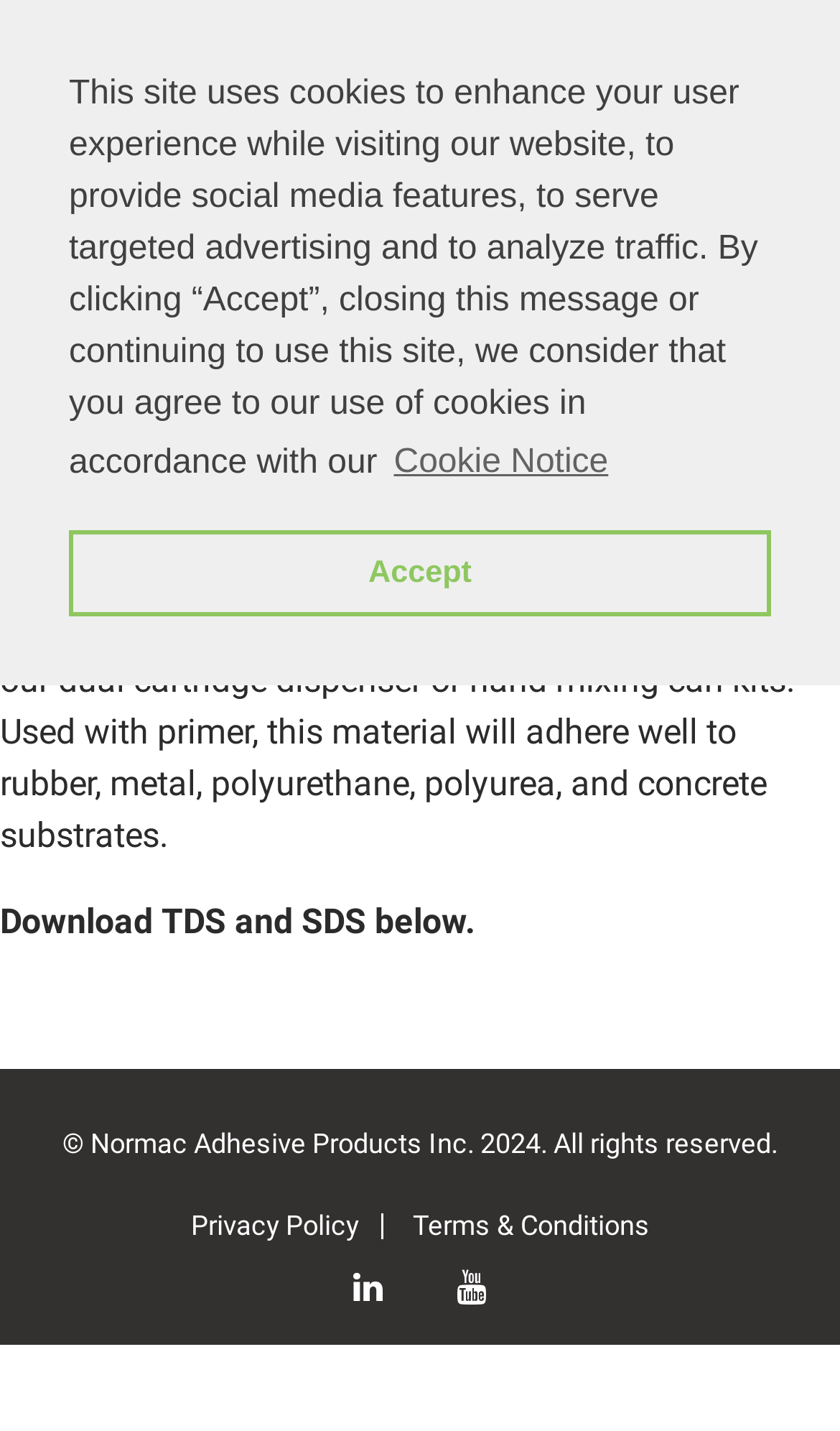What is the hardness rating of Normac UR-80LV?
Answer the question with just one word or phrase using the image.

80 +/- 5 Shore A